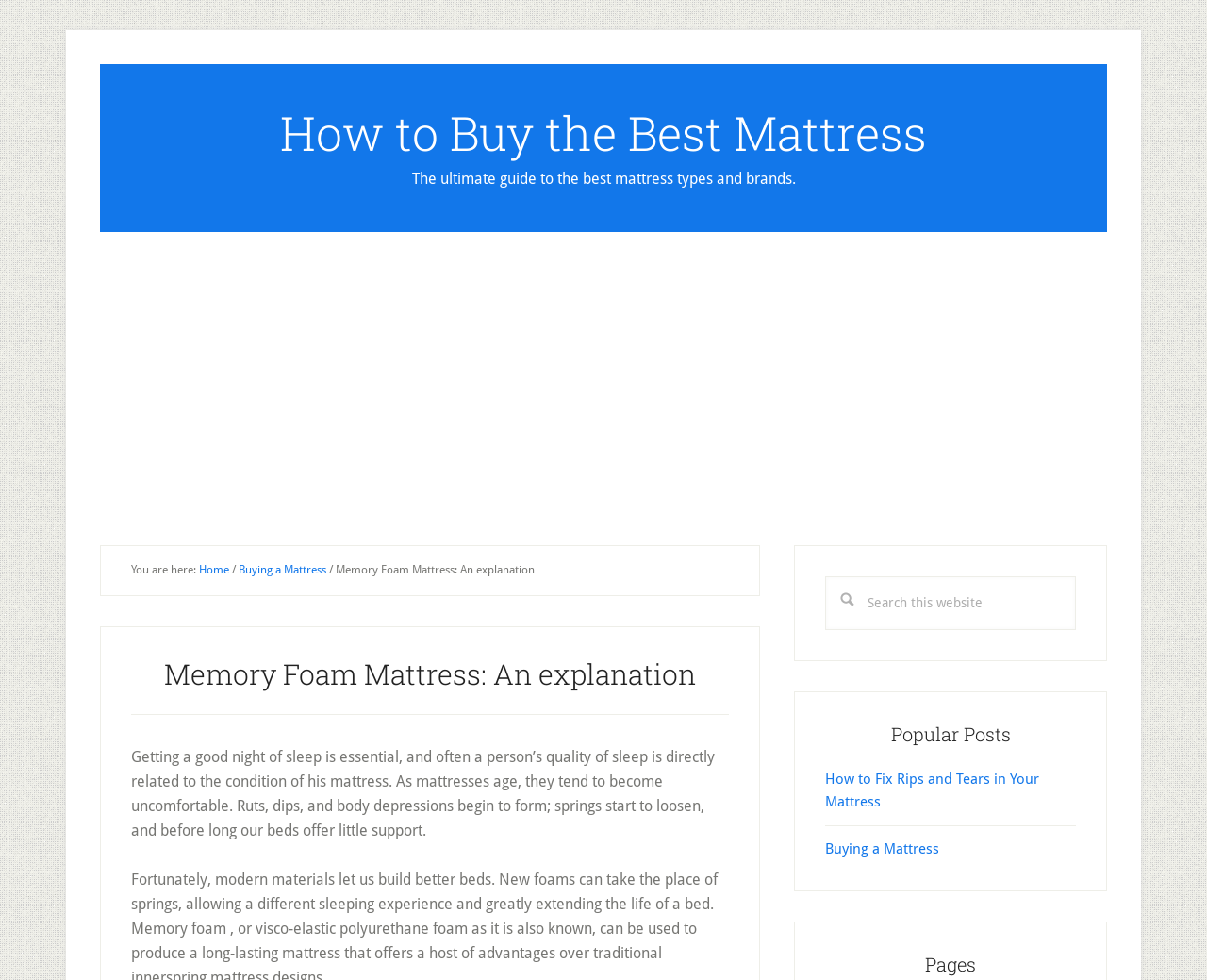Please reply to the following question with a single word or a short phrase:
What is the topic of the ultimate guide?

Best mattress types and brands